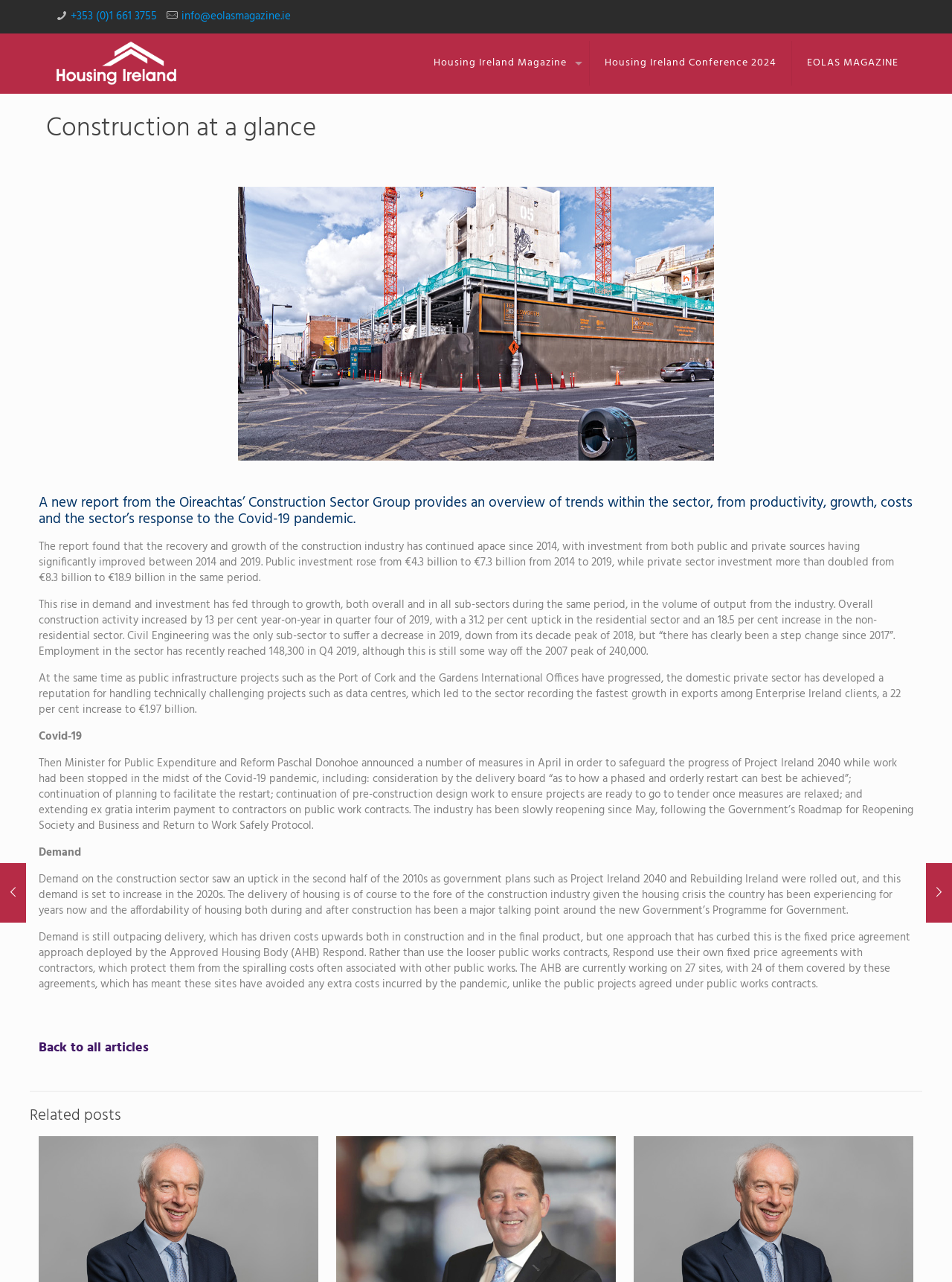Pinpoint the bounding box coordinates of the area that should be clicked to complete the following instruction: "Visit the Housing Ireland Conference 2024 webpage". The coordinates must be given as four float numbers between 0 and 1, i.e., [left, top, right, bottom].

[0.62, 0.026, 0.832, 0.073]